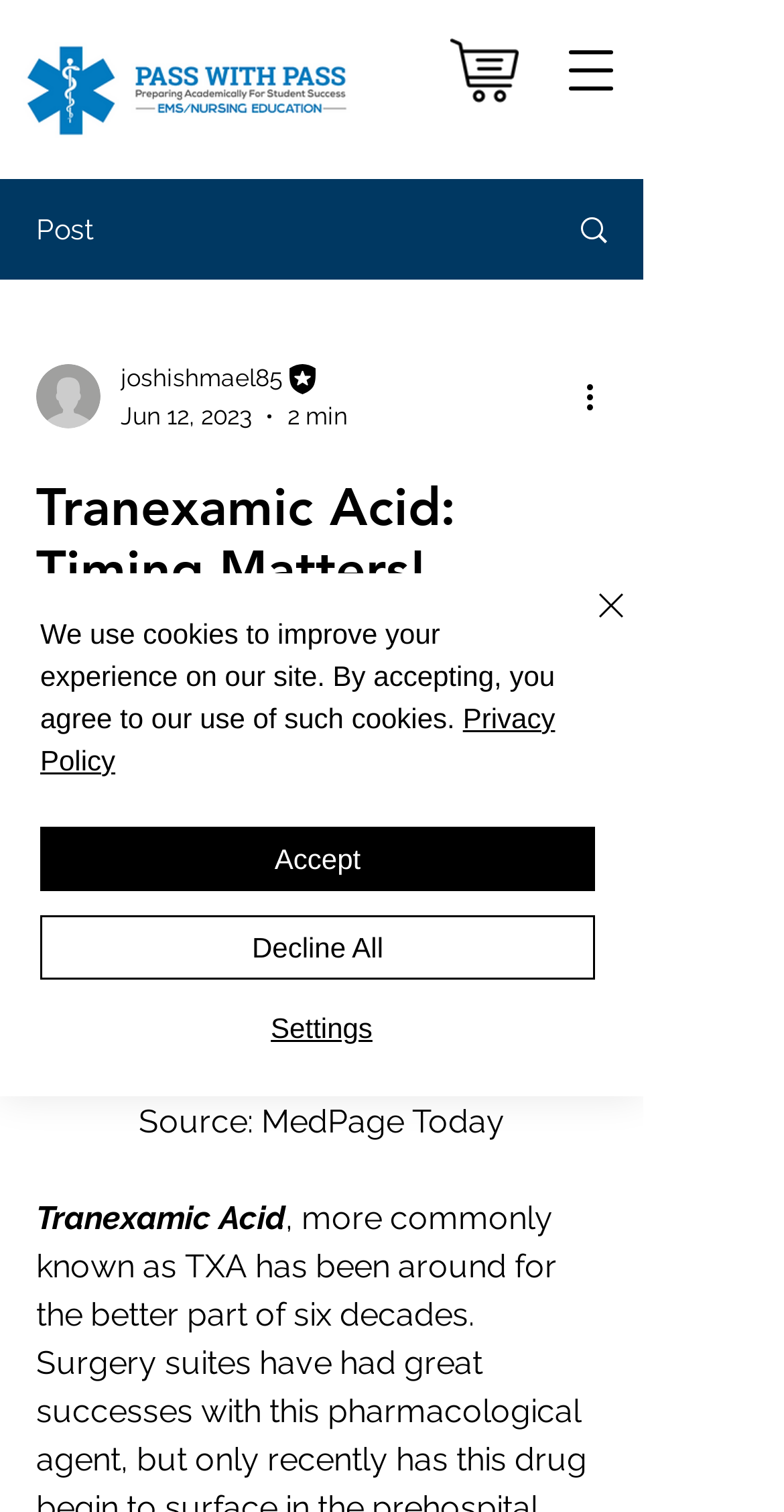What is the name of the pharmacological agent?
Look at the image and construct a detailed response to the question.

Based on the webpage content, the pharmacological agent being discussed is Tranexamic Acid, which is also referred to as TXA.